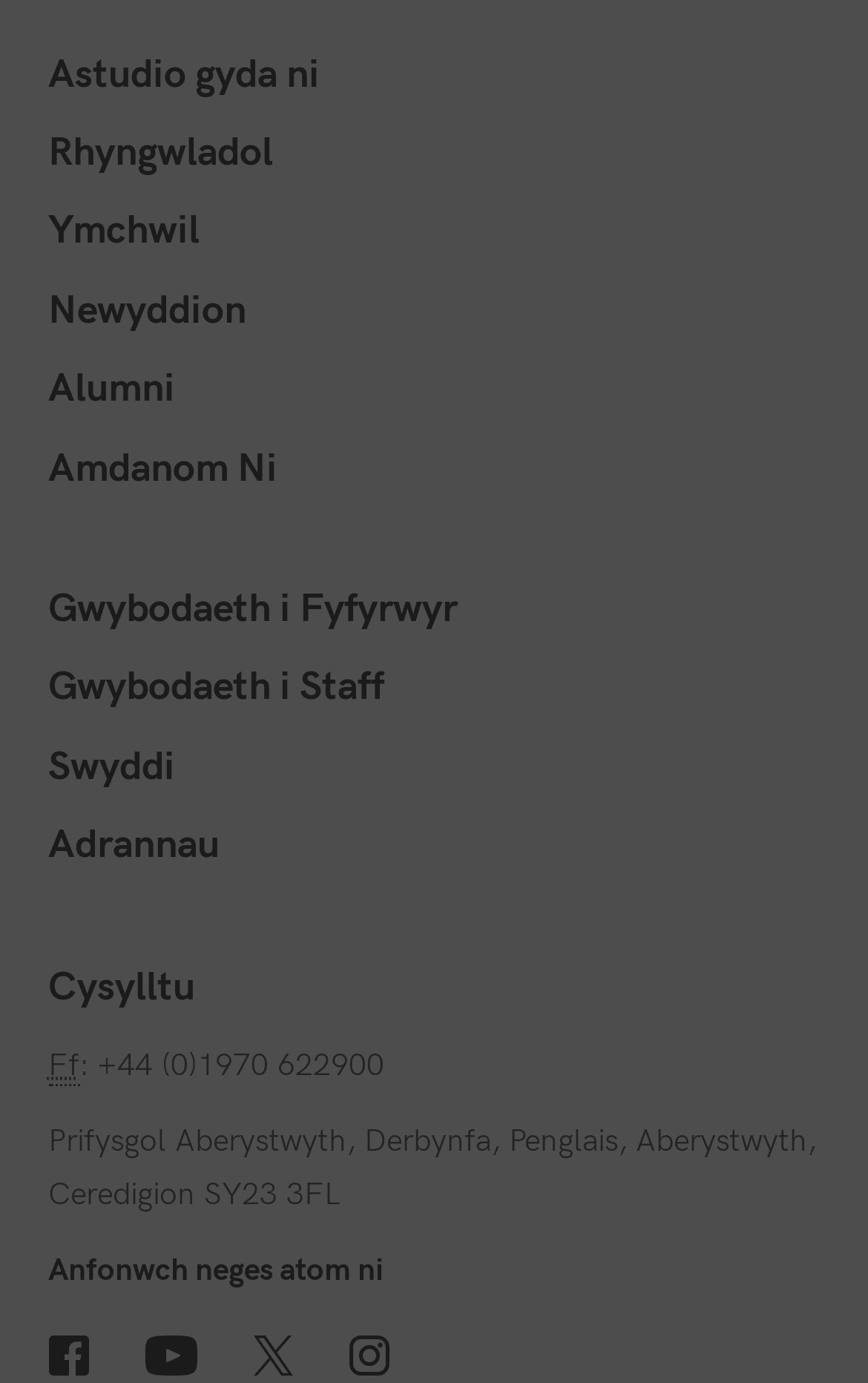Provide a brief response to the question using a single word or phrase: 
How many social media links are available?

4